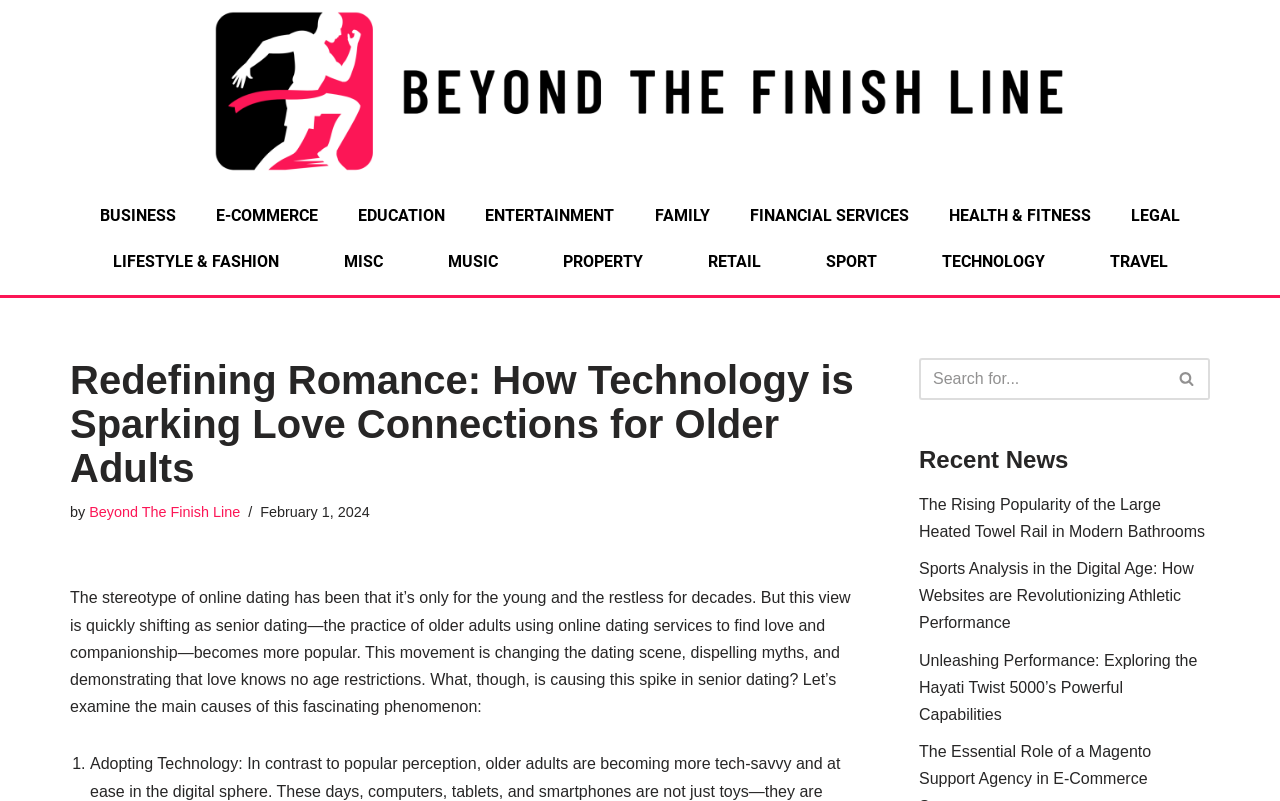Provide the bounding box coordinates of the area you need to click to execute the following instruction: "Click on the 'Beyond The Finish Line' link".

[0.07, 0.629, 0.188, 0.649]